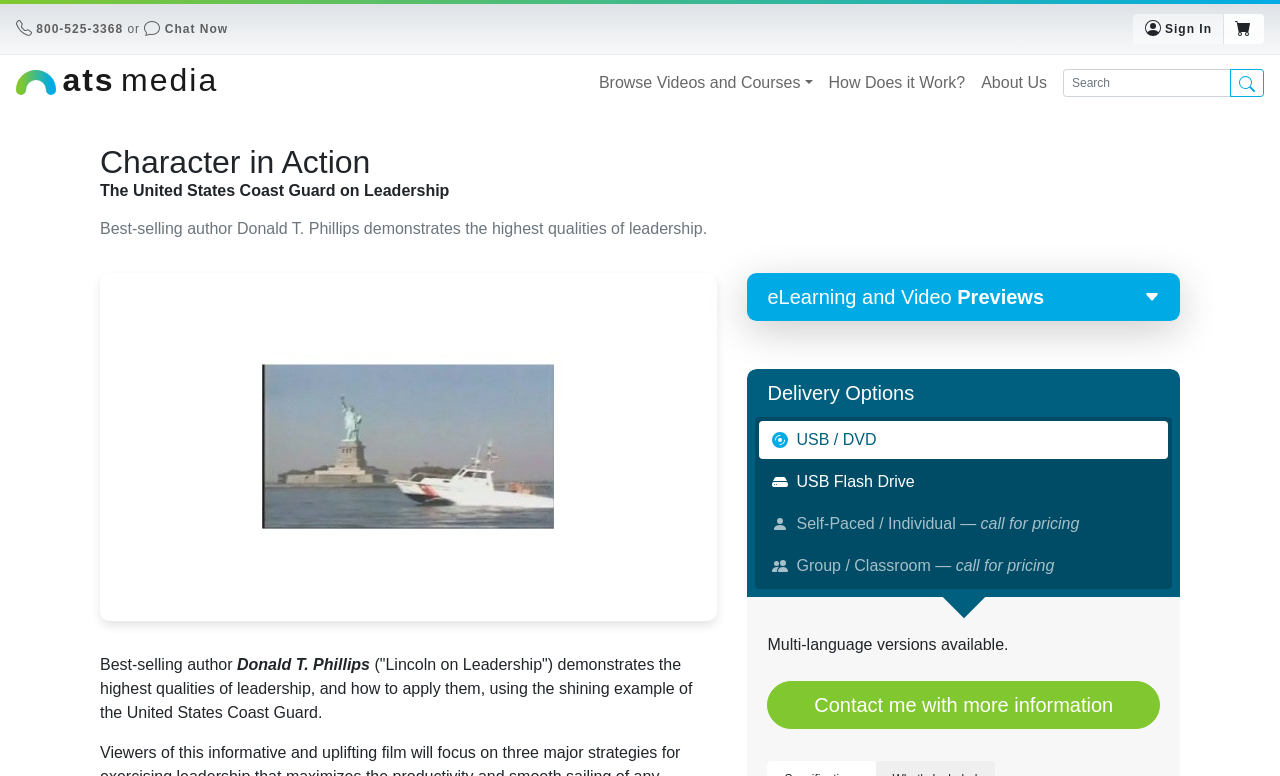Specify the bounding box coordinates for the region that must be clicked to perform the given instruction: "View posts from March 2023".

None